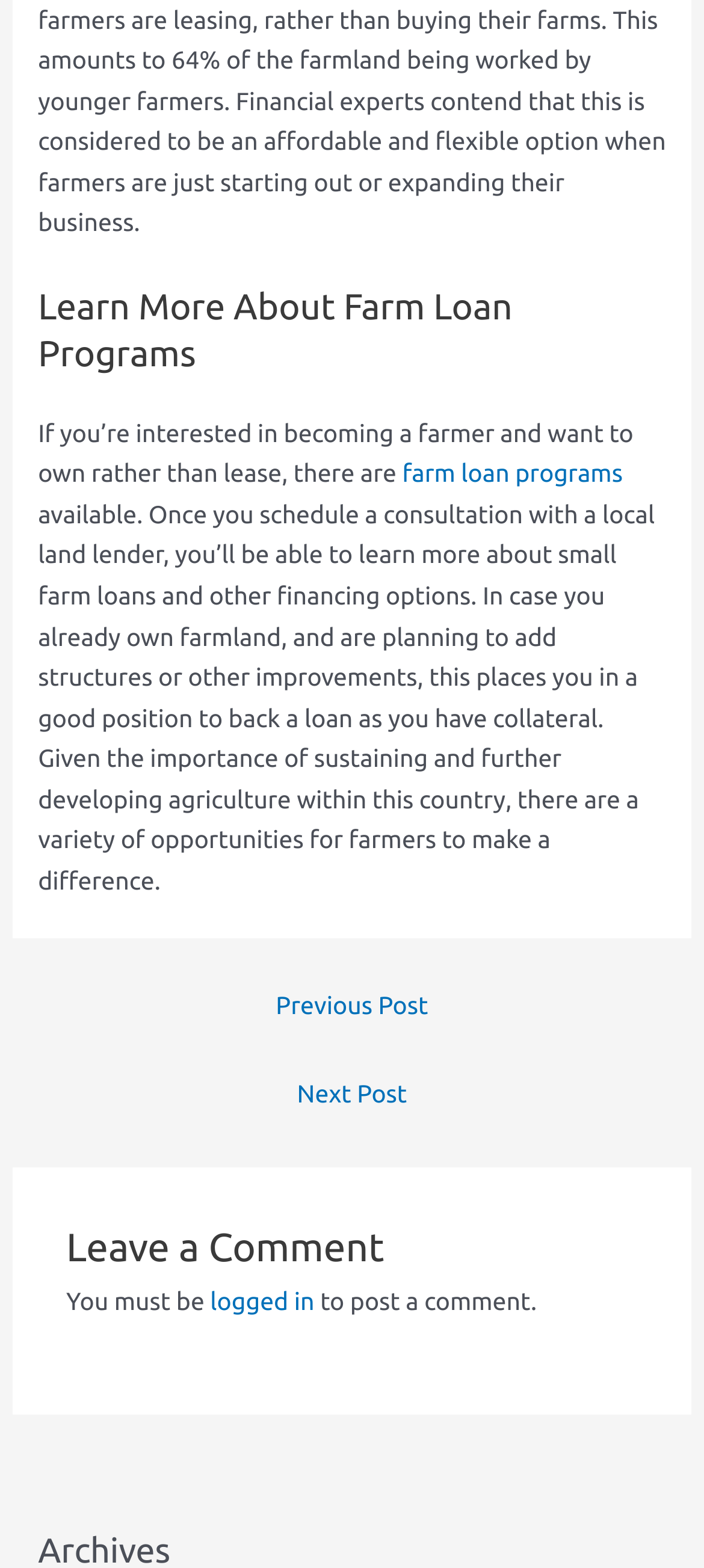Using details from the image, please answer the following question comprehensively:
What is the purpose of farm loan programs?

According to the webpage, farm loan programs are available for those who want to own rather than lease, indicating that the purpose of these programs is to provide financing options for farmers to own their land.